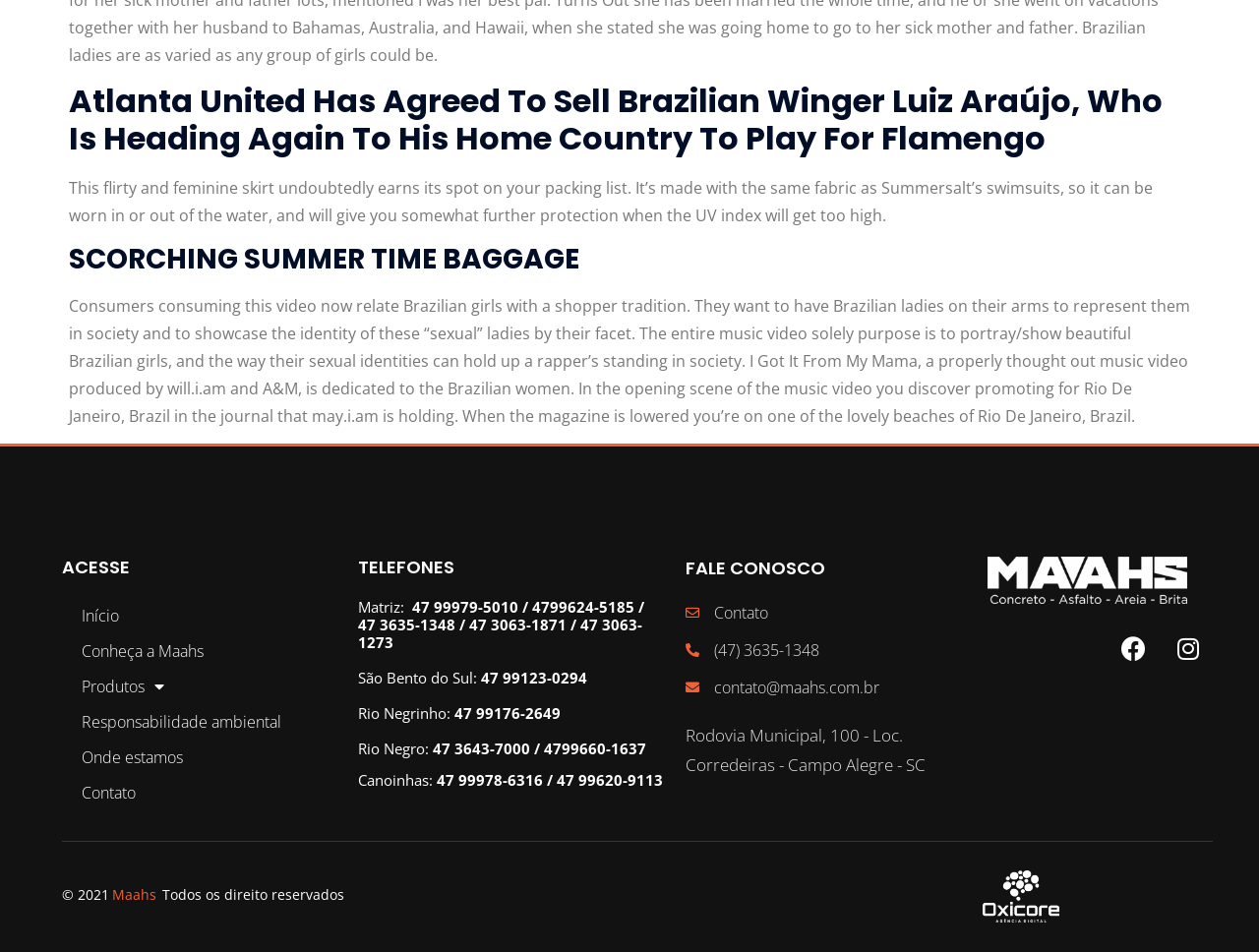What social media platforms are linked on the webpage?
Respond to the question with a well-detailed and thorough answer.

The answer can be found in the link elements, which contain icons and text indicating links to Facebook and Instagram.